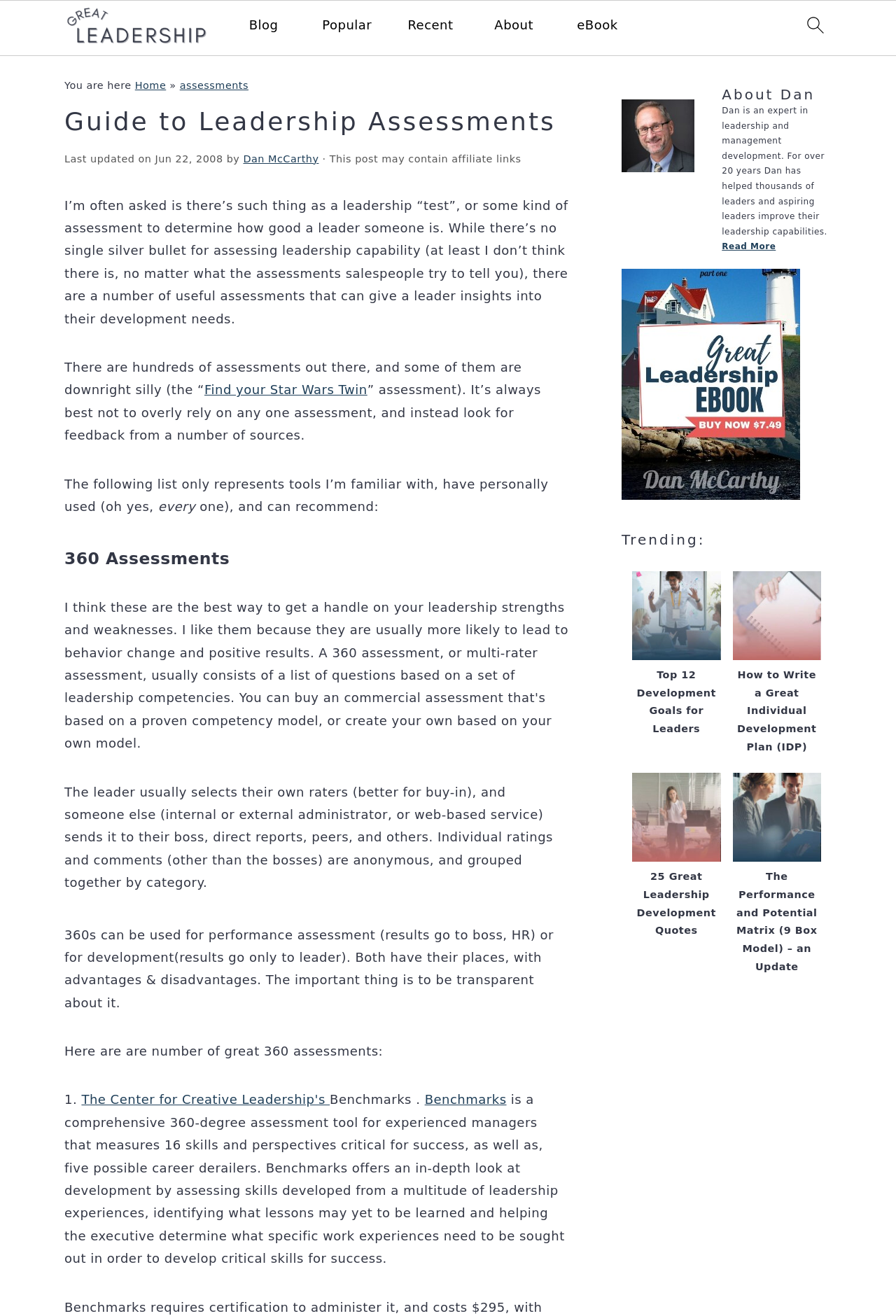What is the purpose of 360 Assessments?
Refer to the screenshot and respond with a concise word or phrase.

For performance assessment or development